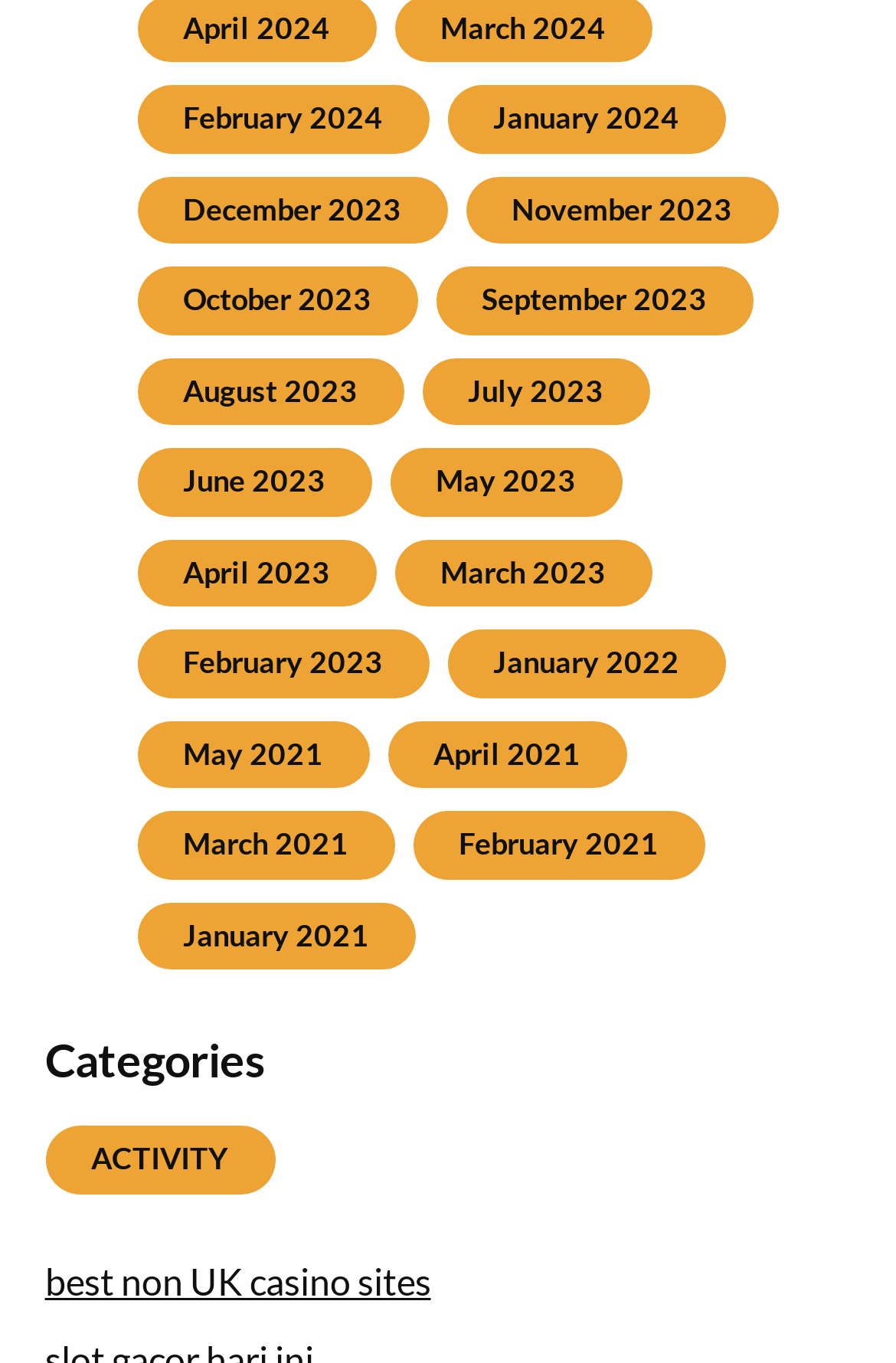How many columns of links are there on the webpage?
Based on the image, answer the question in a detailed manner.

I analyzed the bounding box coordinates of the links and found that they are arranged in two columns. The x-coordinates of the links suggest that there are two distinct columns.